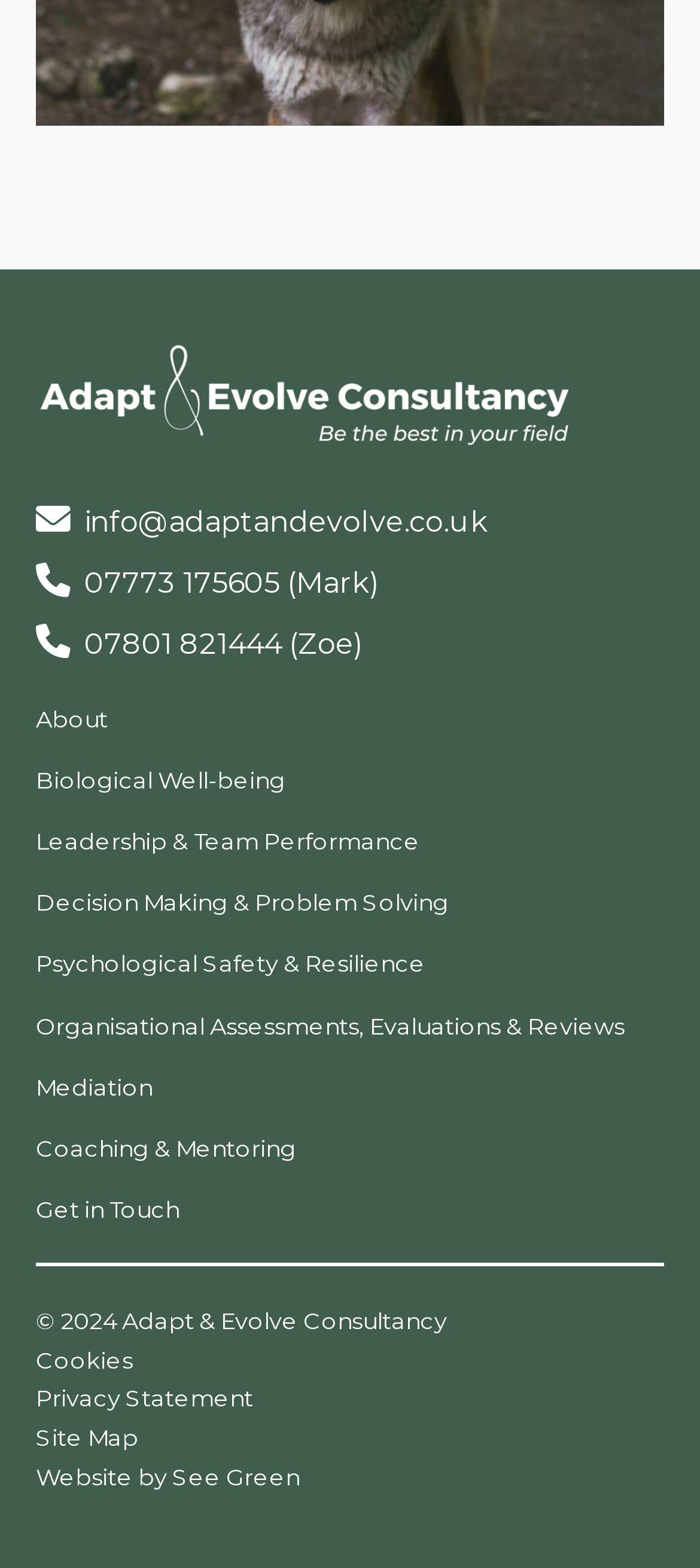Please answer the following question using a single word or phrase: What is the last service offered by Adapt & Evolve Consultancy?

Website by See Green